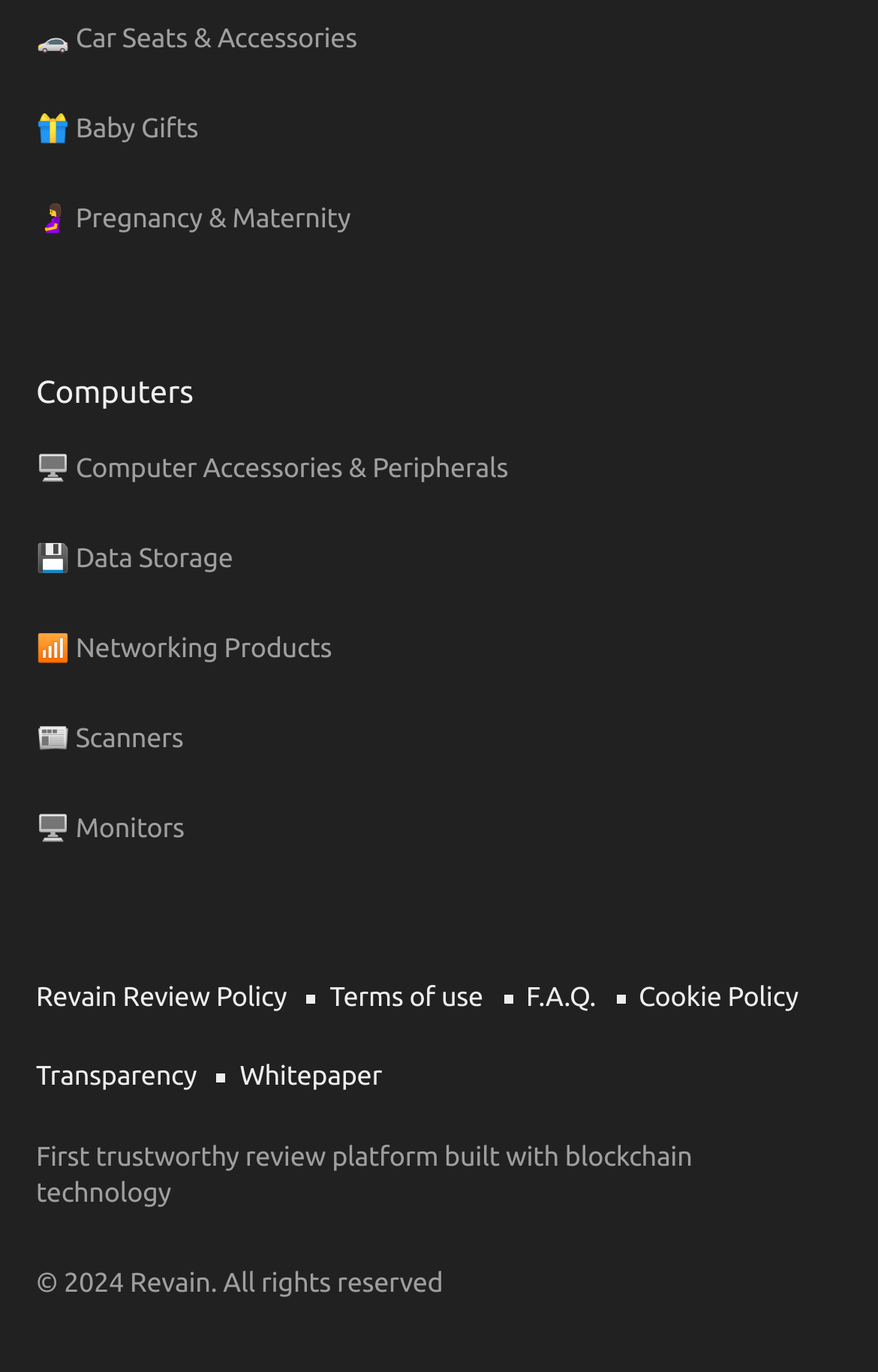Locate the bounding box coordinates of the area to click to fulfill this instruction: "Visit the CaltechAUTHORS homepage". The bounding box should be presented as four float numbers between 0 and 1, in the order [left, top, right, bottom].

None